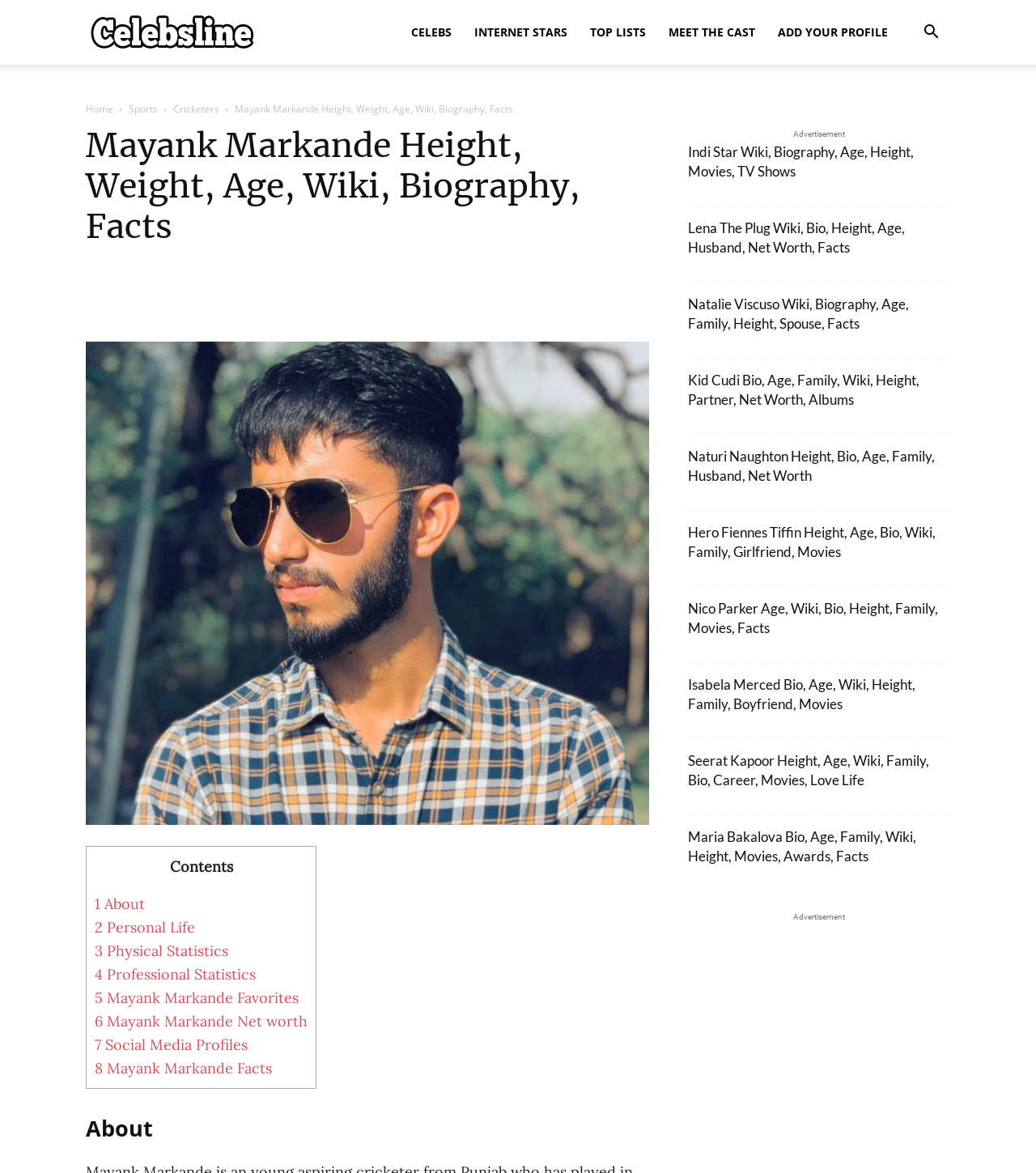Identify the text that serves as the heading for the webpage and generate it.

Mayank Markande Height, Weight, Age, Wiki, Biography, Facts